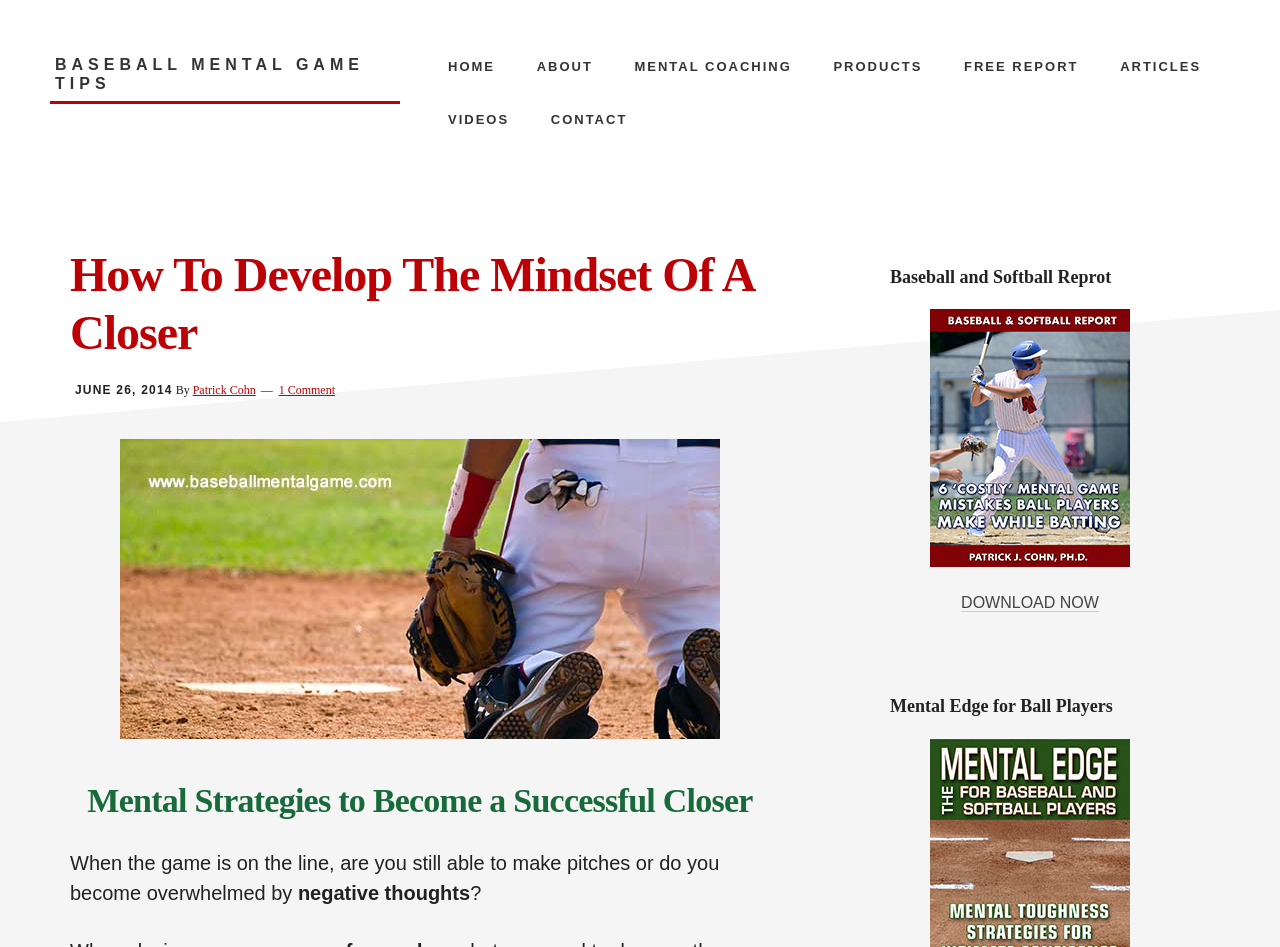Identify the bounding box for the element characterized by the following description: "DOWNLOAD NOW".

[0.751, 0.628, 0.859, 0.647]